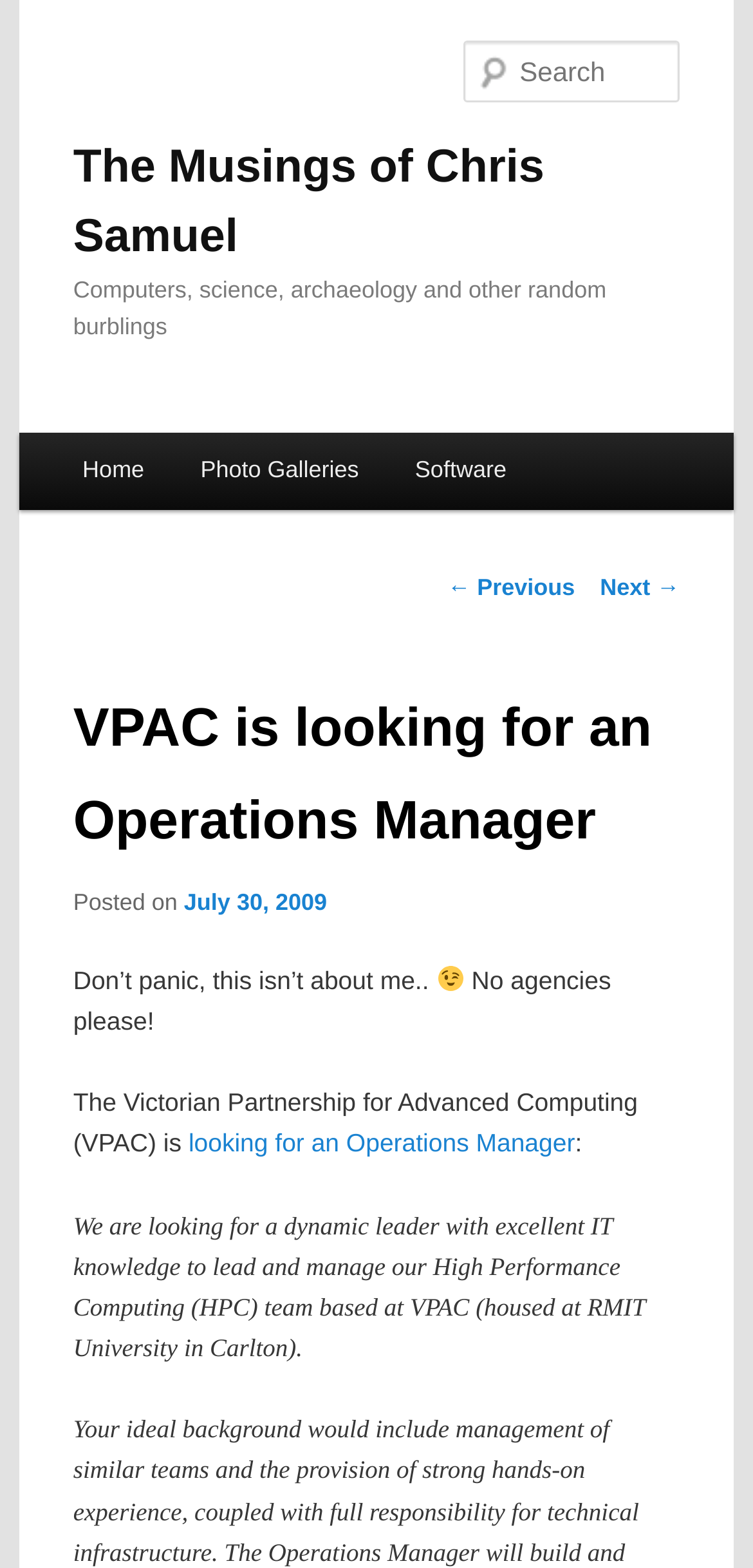Please provide a comprehensive answer to the question below using the information from the image: What is the date of the post?

I determined the answer by looking at the link element with the text 'July 30, 2009' which is located near the heading element with the text 'VPAC is looking for an Operations Manager', indicating that it is the date of the post.